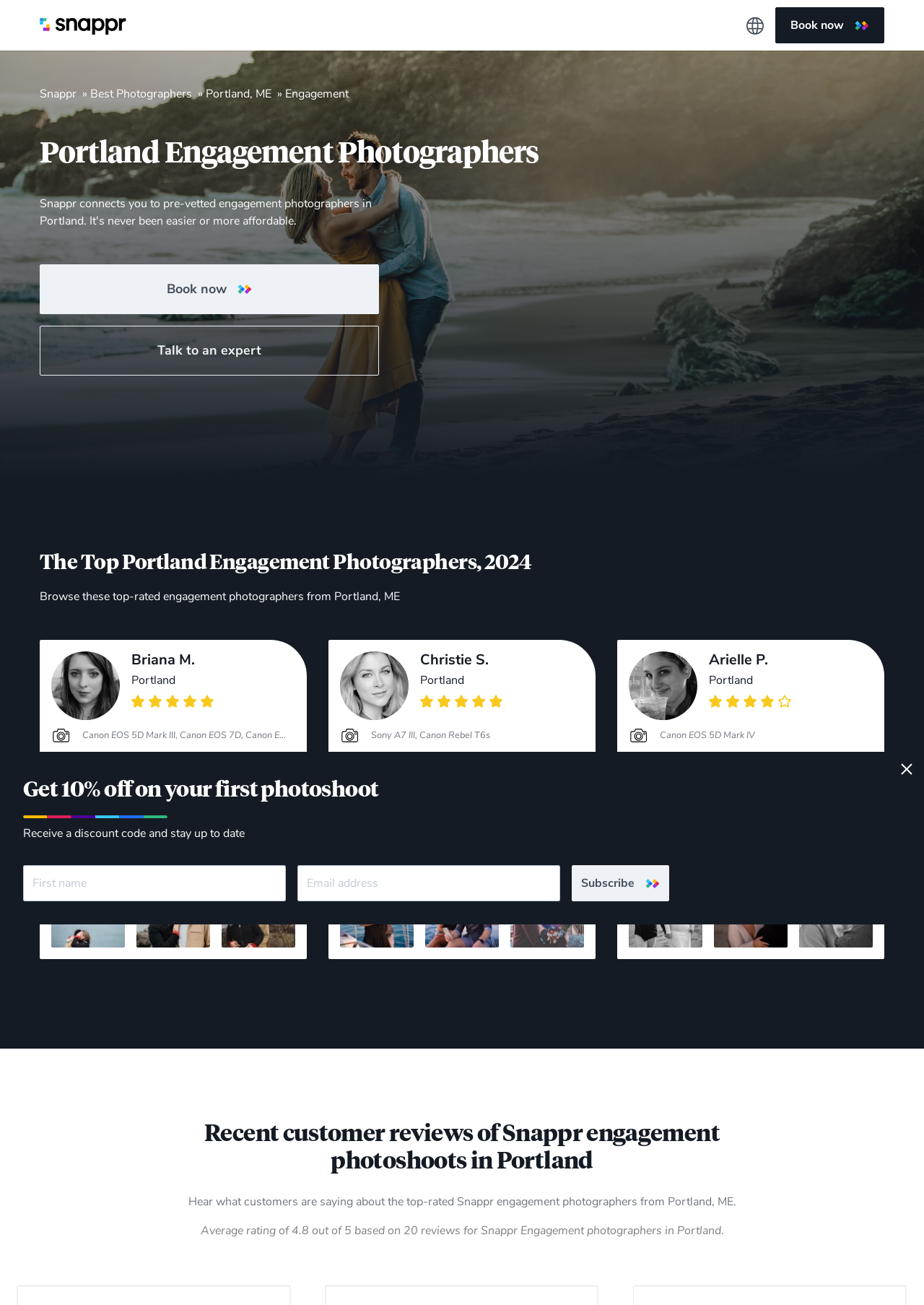Pinpoint the bounding box coordinates of the element you need to click to execute the following instruction: "Read more about asylum seekers". The bounding box should be represented by four float numbers between 0 and 1, in the format [left, top, right, bottom].

None